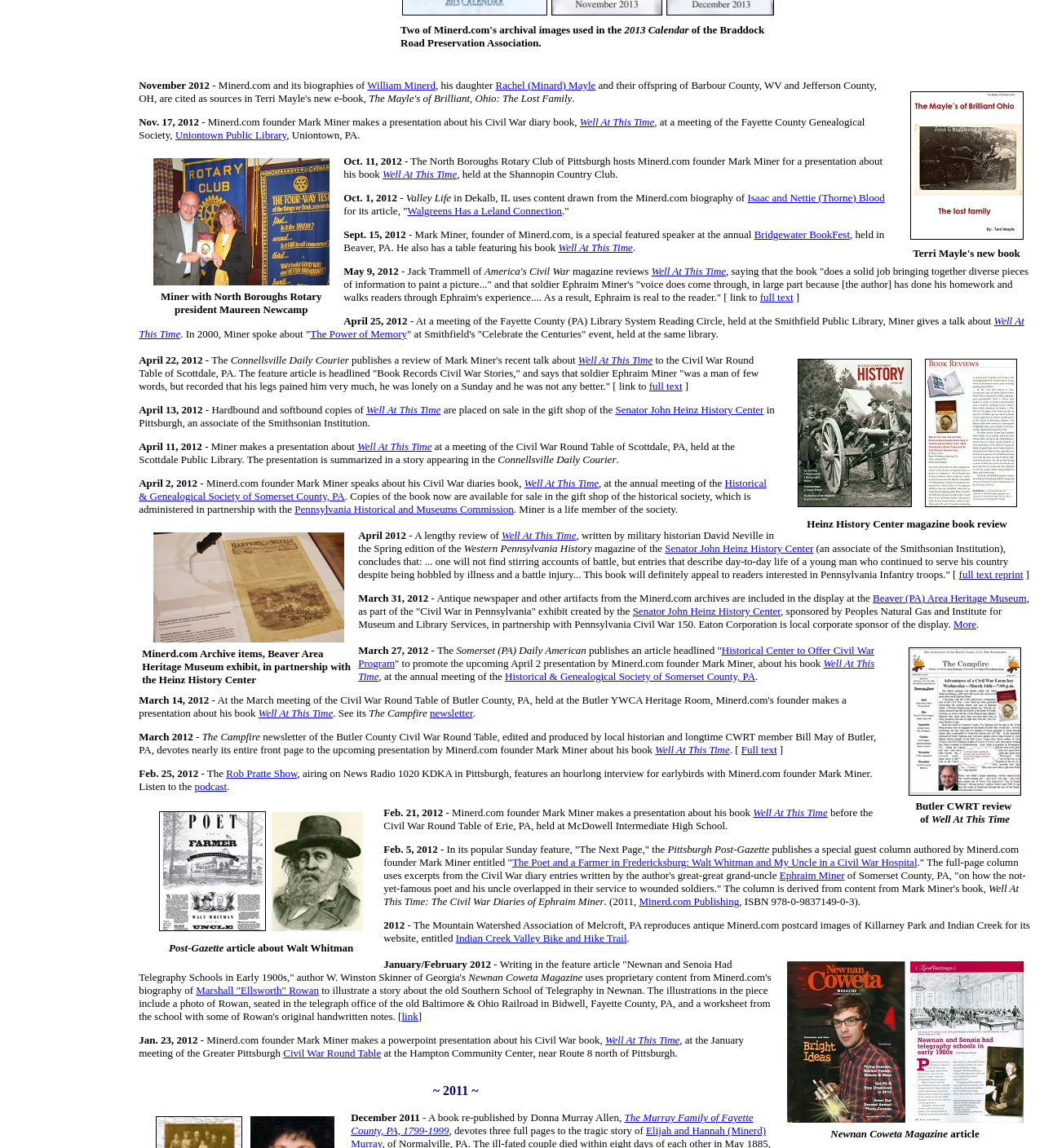Give the bounding box coordinates for the element described as: "podcast".

[0.186, 0.68, 0.217, 0.69]